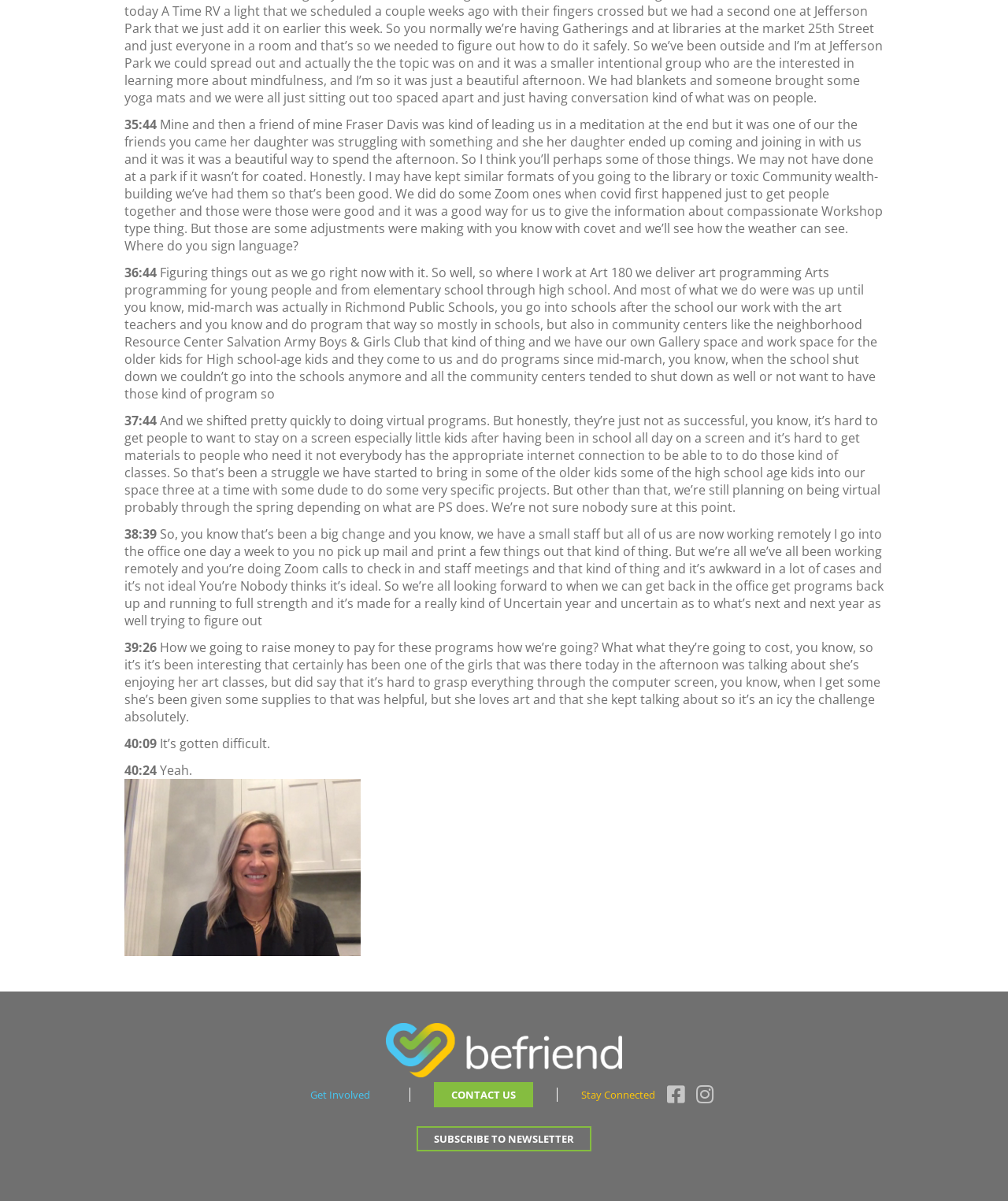What is the purpose of the 'Befriend' link?
Using the image, provide a concise answer in one word or a short phrase.

Get involved